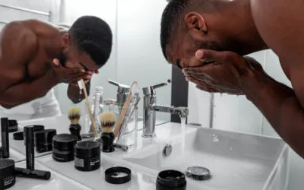Give an elaborate caption for the image.

The image captures a moment of self-care in a modern bathroom setting. A man, seen from the side with short hair, leans over a sleek white sink, hands cupping his face as he splashes water onto his skin. The background features a large mirror reflecting his concentrated expression. On the sink's edge, an array of grooming products is neatly arranged, including black containers and brushes, indicating a meticulous approach to personal grooming. This scene embodies a blend of luxury and personal wellness, highlighting the importance of self-care rituals in everyday life.